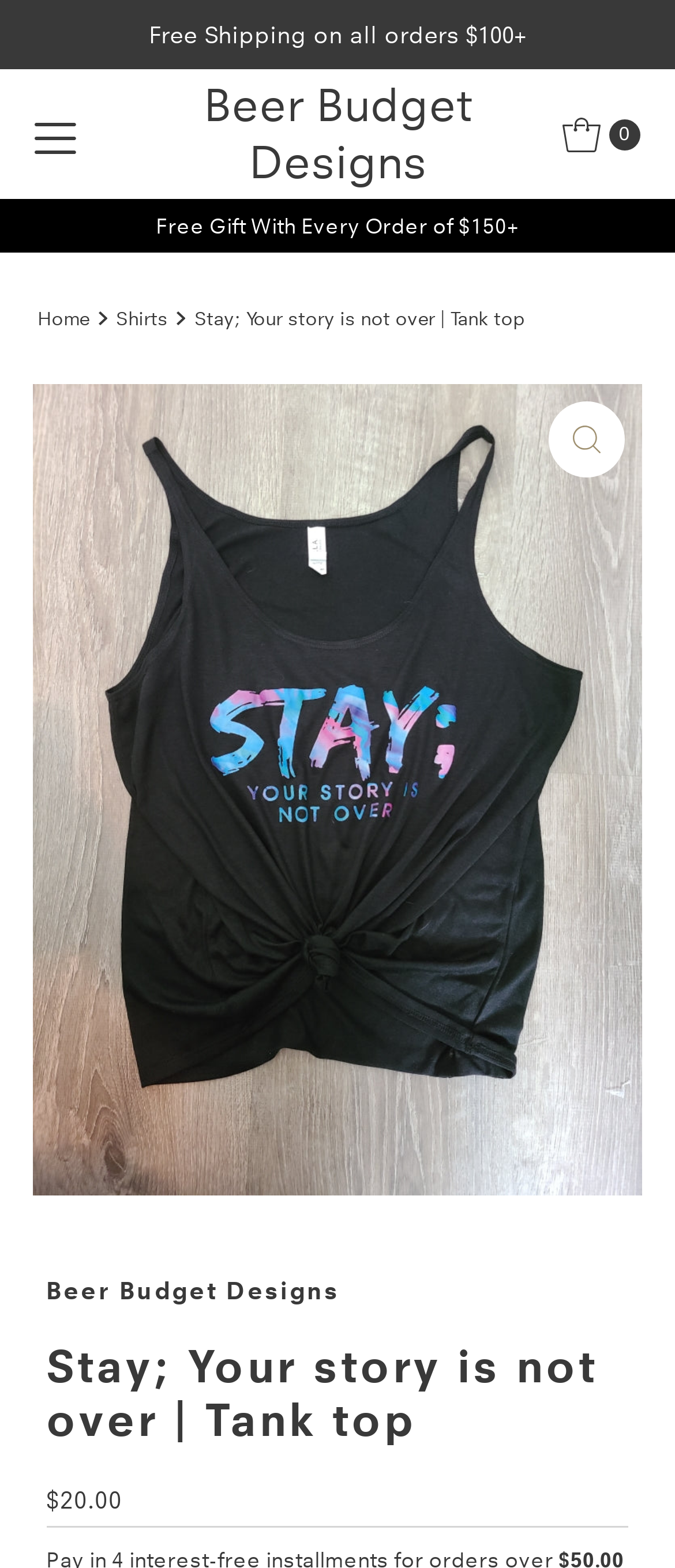Answer succinctly with a single word or phrase:
What is the name of the website or brand?

Beer Budget Designs